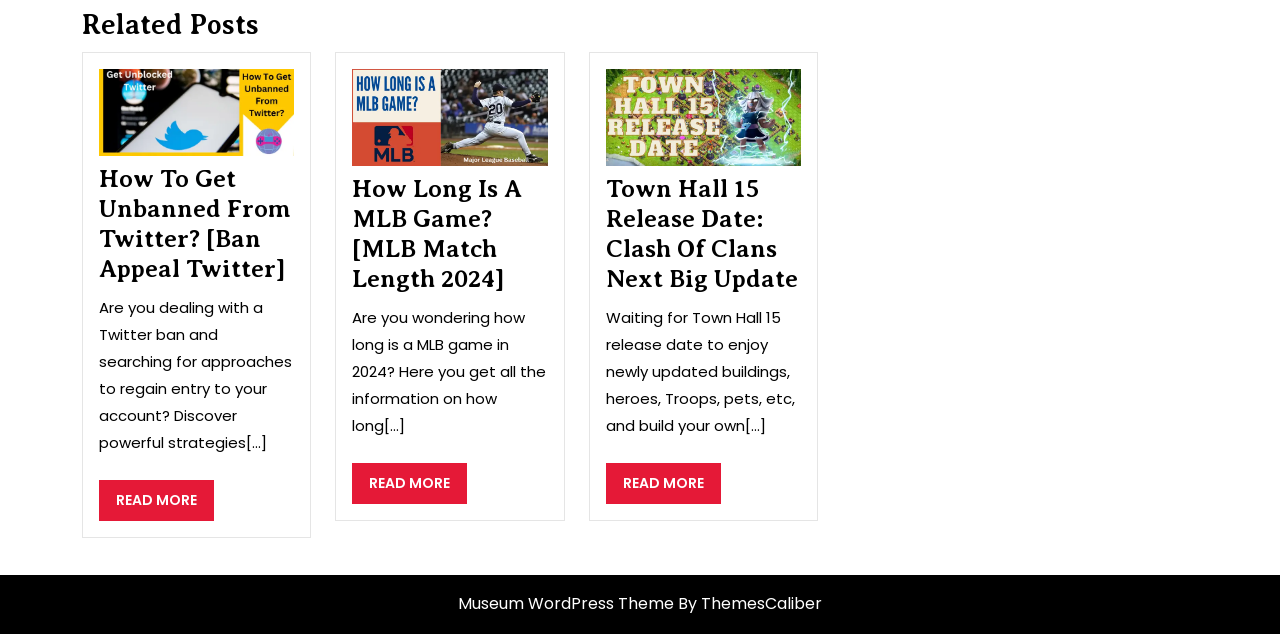What is the main topic of the second article?
Please provide a detailed answer to the question.

The second article is about the length of a MLB game, as indicated by the heading 'How Long Is A MLB Game? [MLB Match Length 2024]' and the static text 'Are you wondering how long is a MLB game in 2024? Here you get all the information on how long[...]'